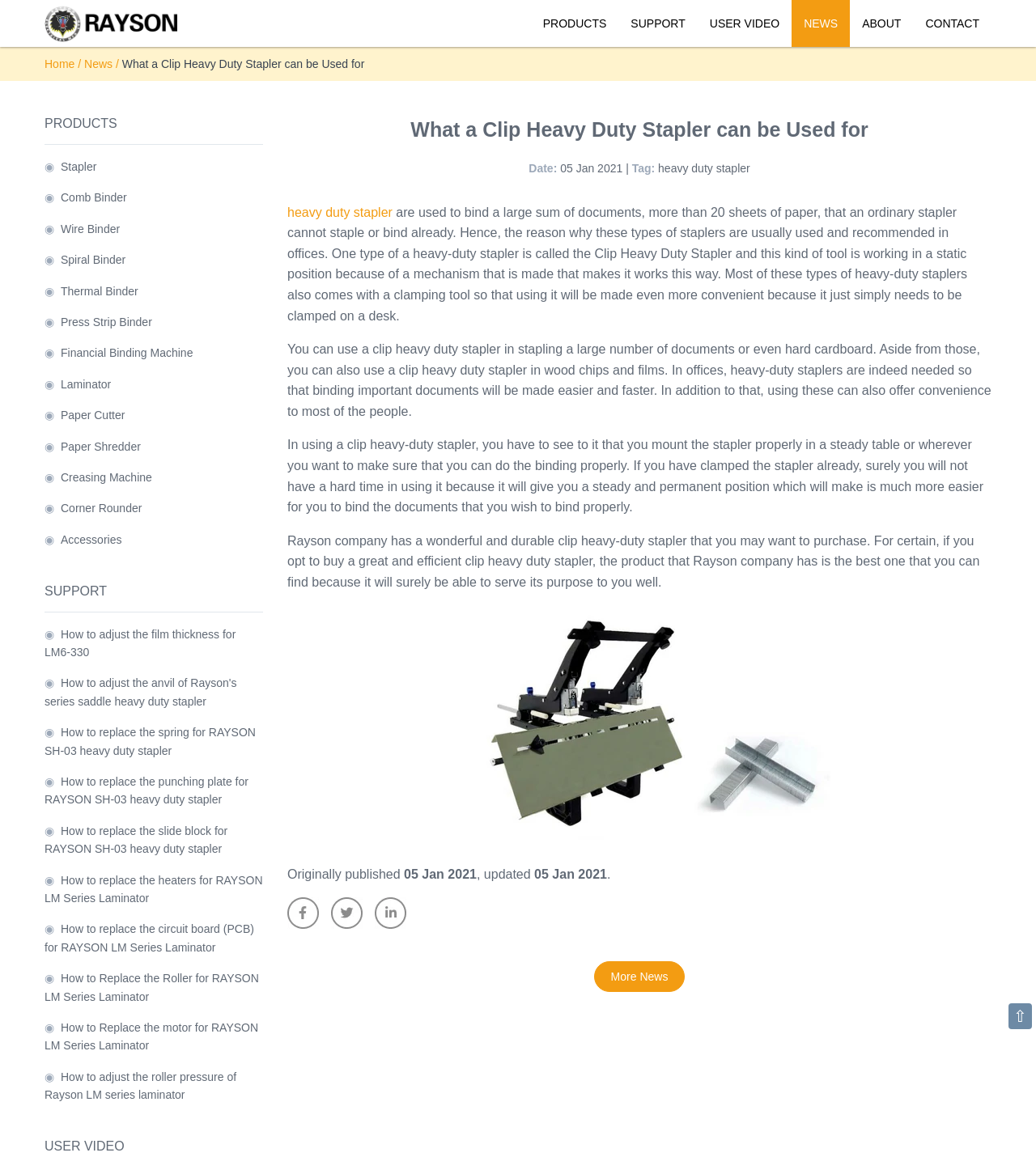Determine the bounding box coordinates of the clickable region to execute the instruction: "Read about the organization". The coordinates should be four float numbers between 0 and 1, denoted as [left, top, right, bottom].

None